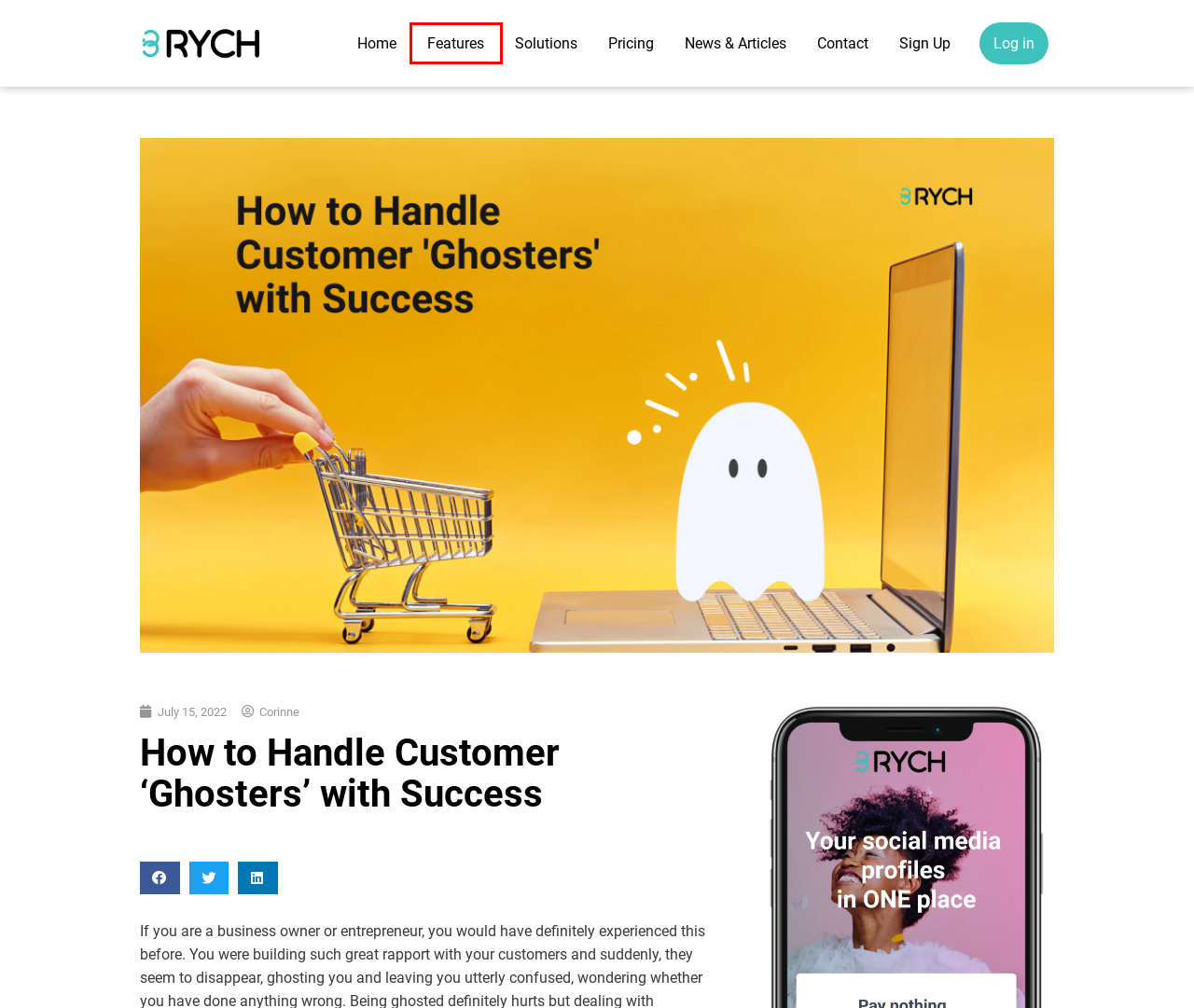Examine the screenshot of a webpage featuring a red bounding box and identify the best matching webpage description for the new page that results from clicking the element within the box. Here are the options:
A. Unleashing the Power of Generative AI in Communication
B. Rych - Features
C. Rych - Omnichannel Platform for your Customer Service
D. Rych-Price
E. Personalization:Taking Customer Engagement to the Next Level
F. Privacy Policy Rych
G. Rych - News & Articles
H. Rych Cookie Policy

B